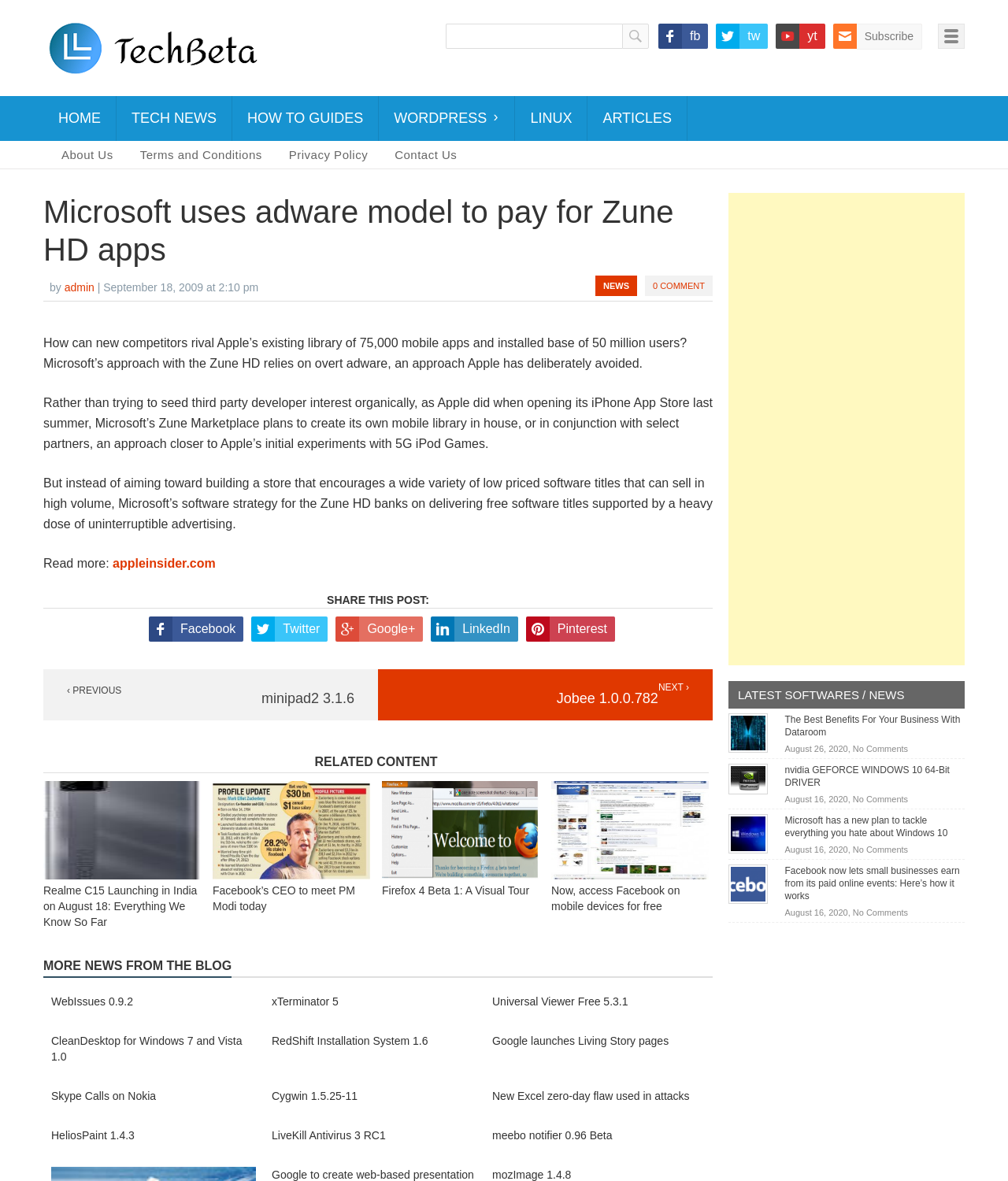Generate the title text from the webpage.

Microsoft uses adware model to pay for Zune HD apps